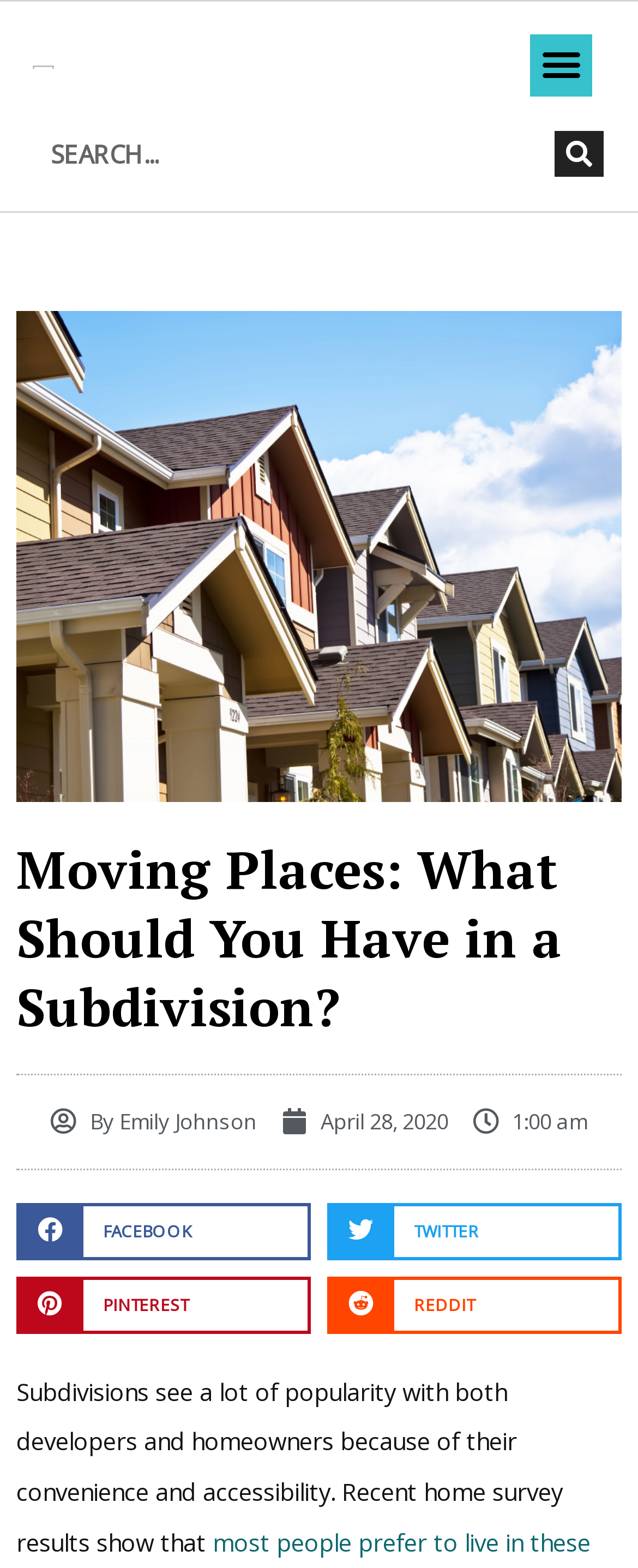Specify the bounding box coordinates of the area to click in order to execute this command: 'View the image of houses'. The coordinates should consist of four float numbers ranging from 0 to 1, and should be formatted as [left, top, right, bottom].

[0.026, 0.198, 0.974, 0.511]